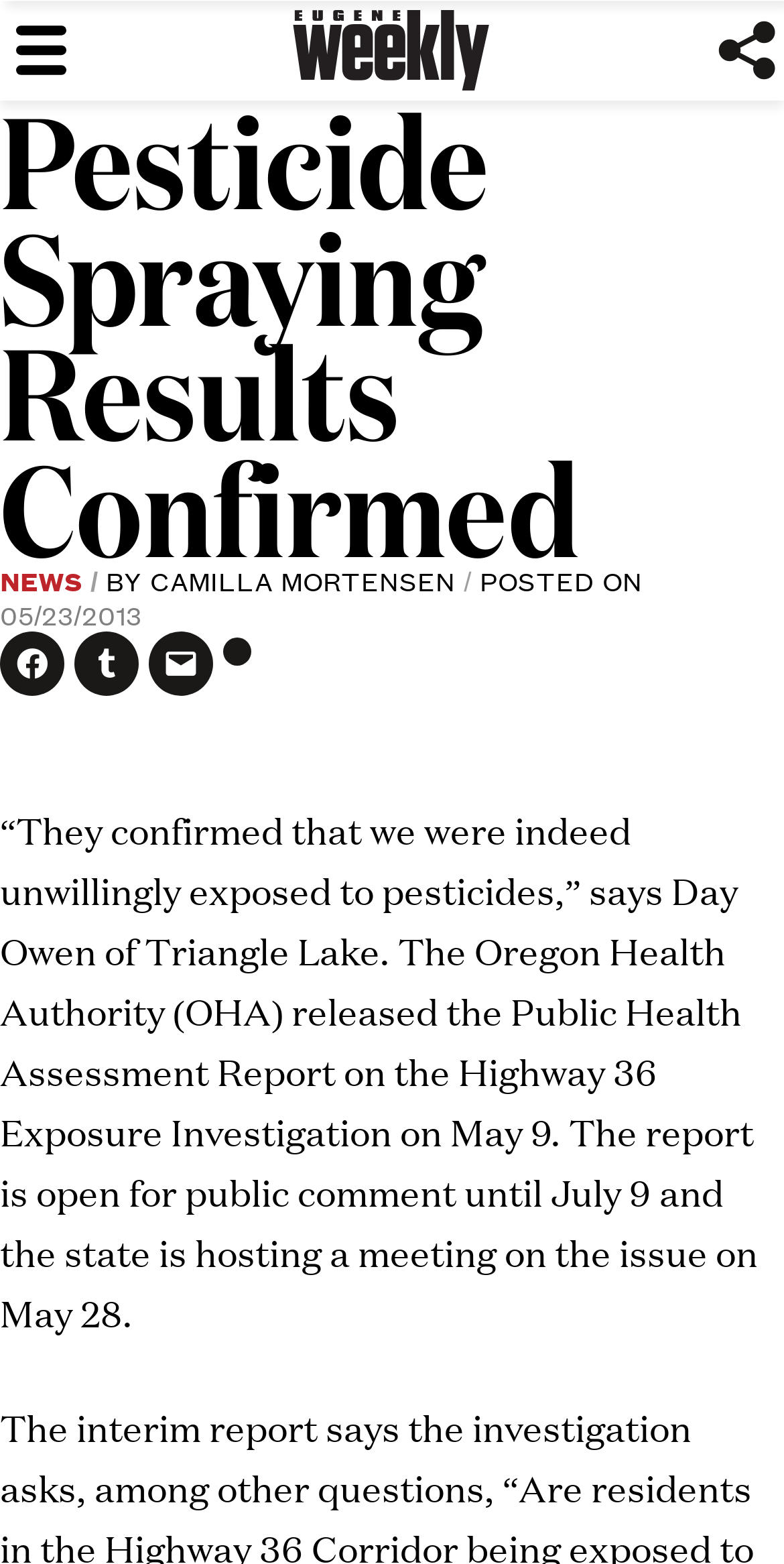What is the deadline for public comment on the report? Refer to the image and provide a one-word or short phrase answer.

July 9